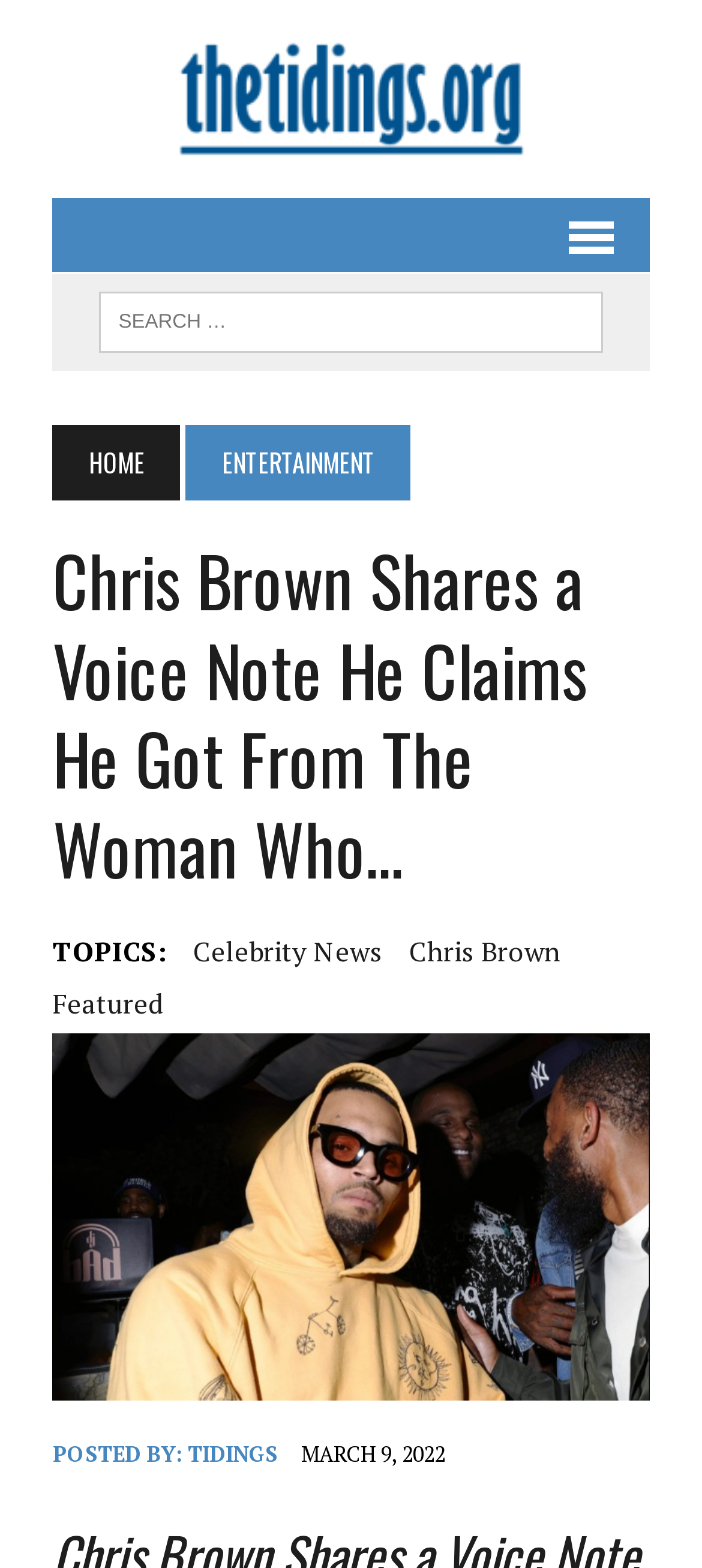Please identify the bounding box coordinates of the element's region that I should click in order to complete the following instruction: "read entertainment news". The bounding box coordinates consist of four float numbers between 0 and 1, i.e., [left, top, right, bottom].

[0.265, 0.271, 0.585, 0.32]